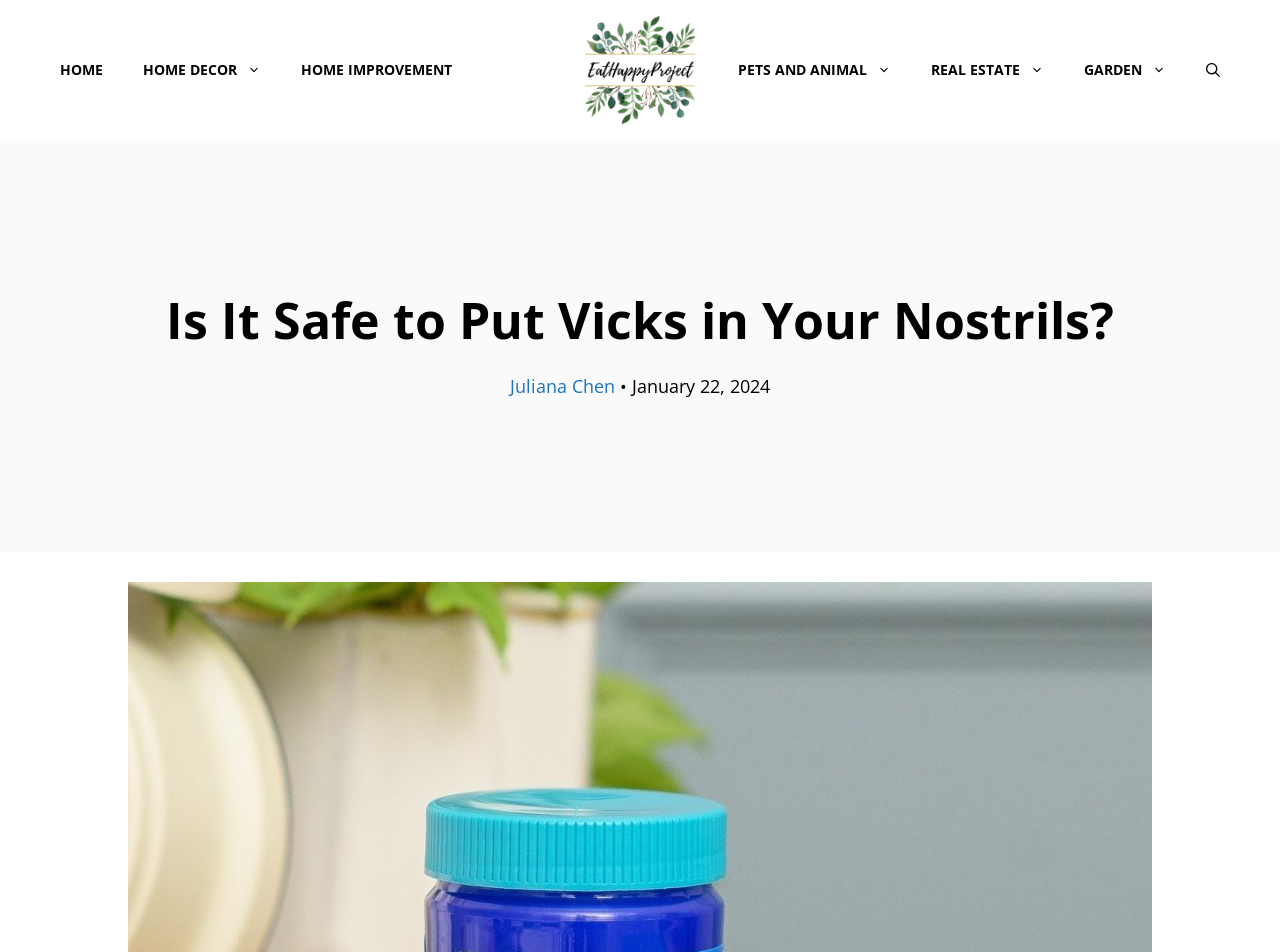Reply to the question with a brief word or phrase: When was the article published?

January 22, 2024